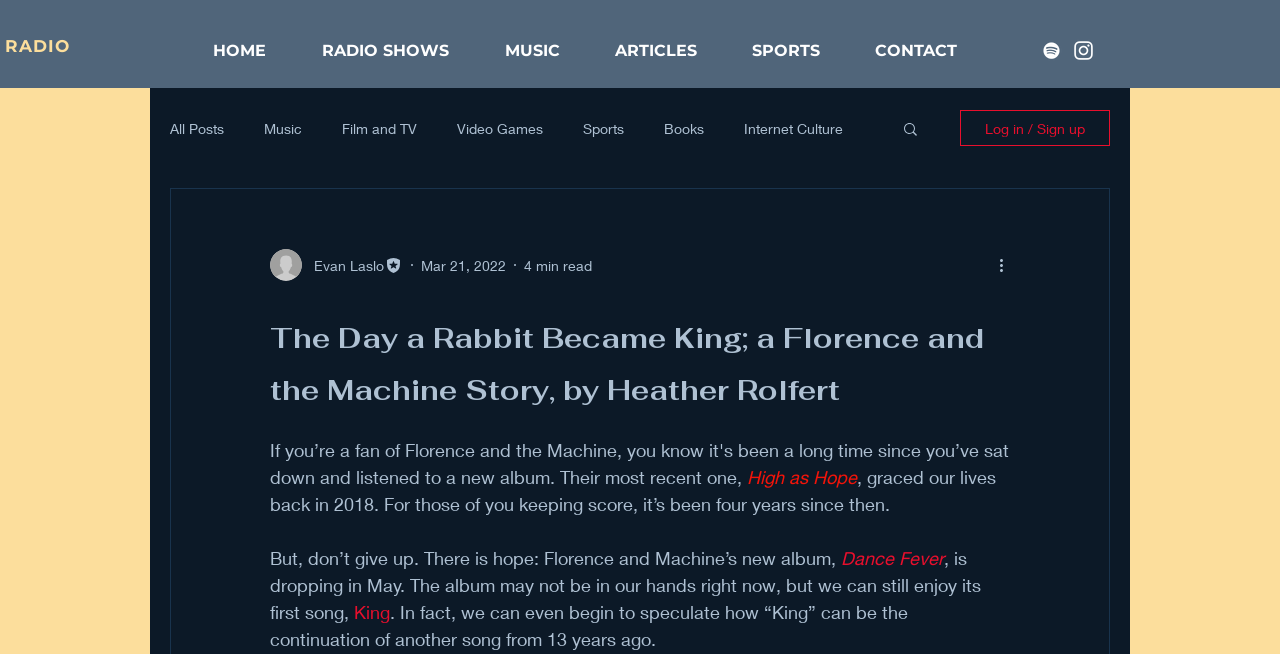How many social media links are available?
Examine the image and provide an in-depth answer to the question.

I counted the number of social media links in the Social Bar section, which are Spotify and Instagram.